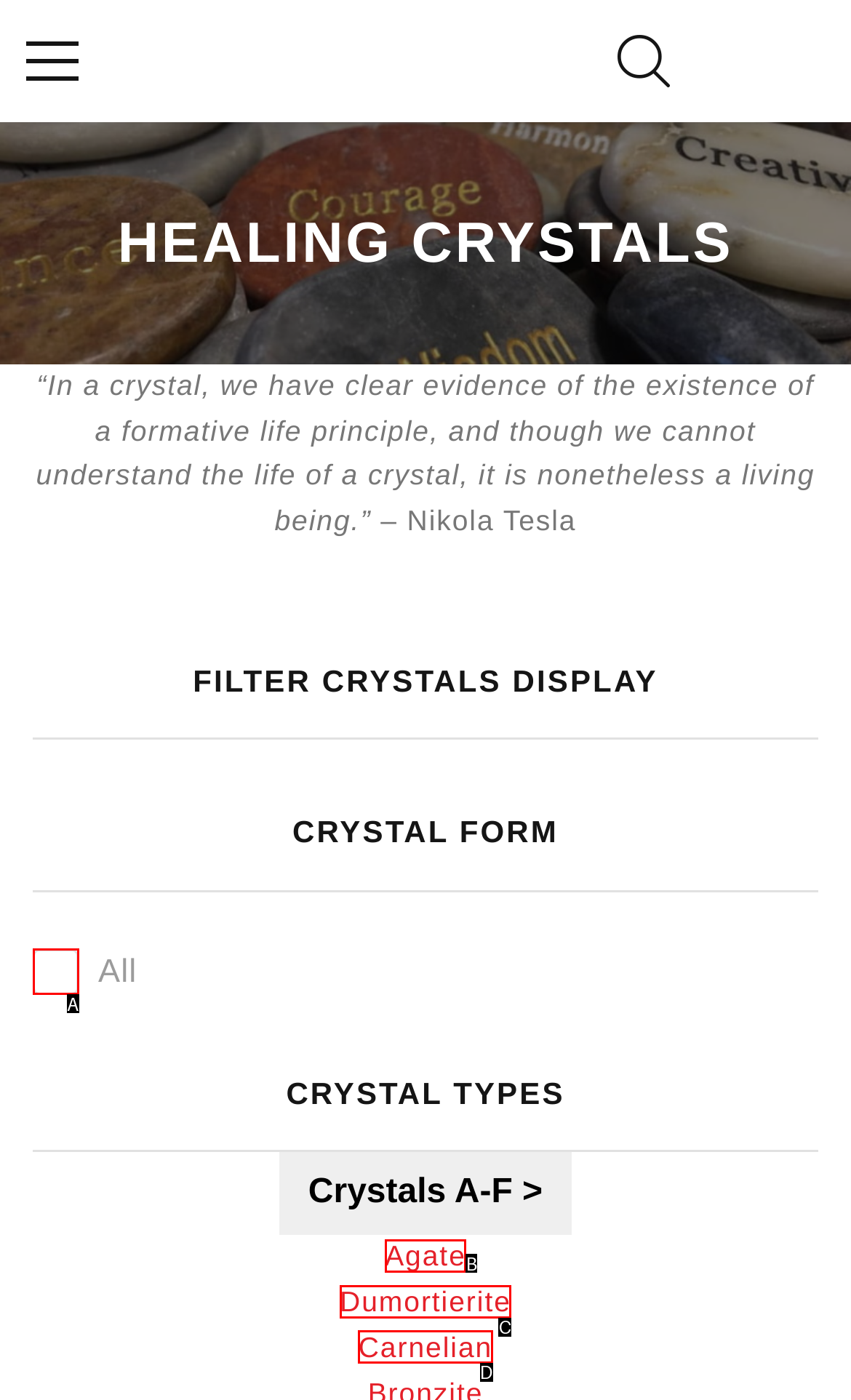Match the description to the correct option: parent_node: All name="input-group-radio" value="all"
Provide the letter of the matching option directly.

A